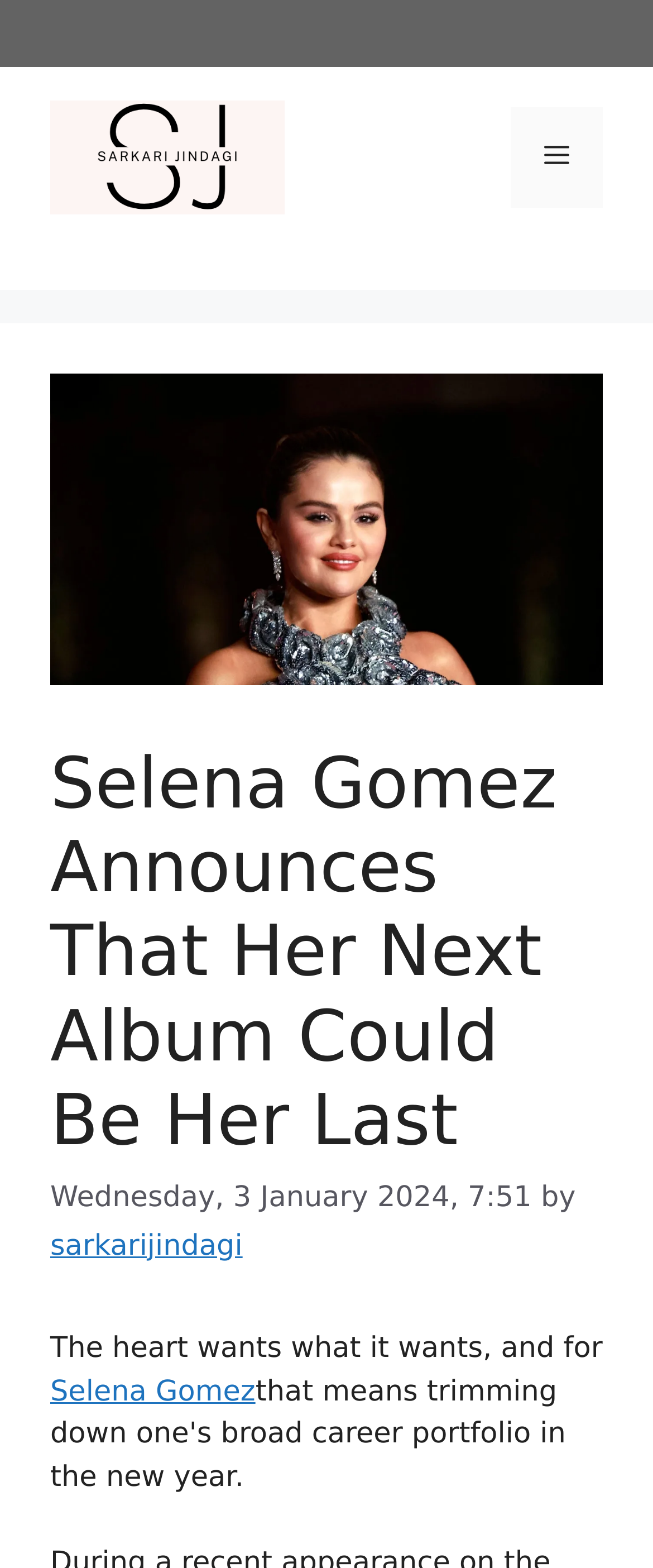Please find the bounding box coordinates in the format (top-left x, top-left y, bottom-right x, bottom-right y) for the given element description. Ensure the coordinates are floating point numbers between 0 and 1. Description: Selena Gomez

[0.077, 0.877, 0.391, 0.898]